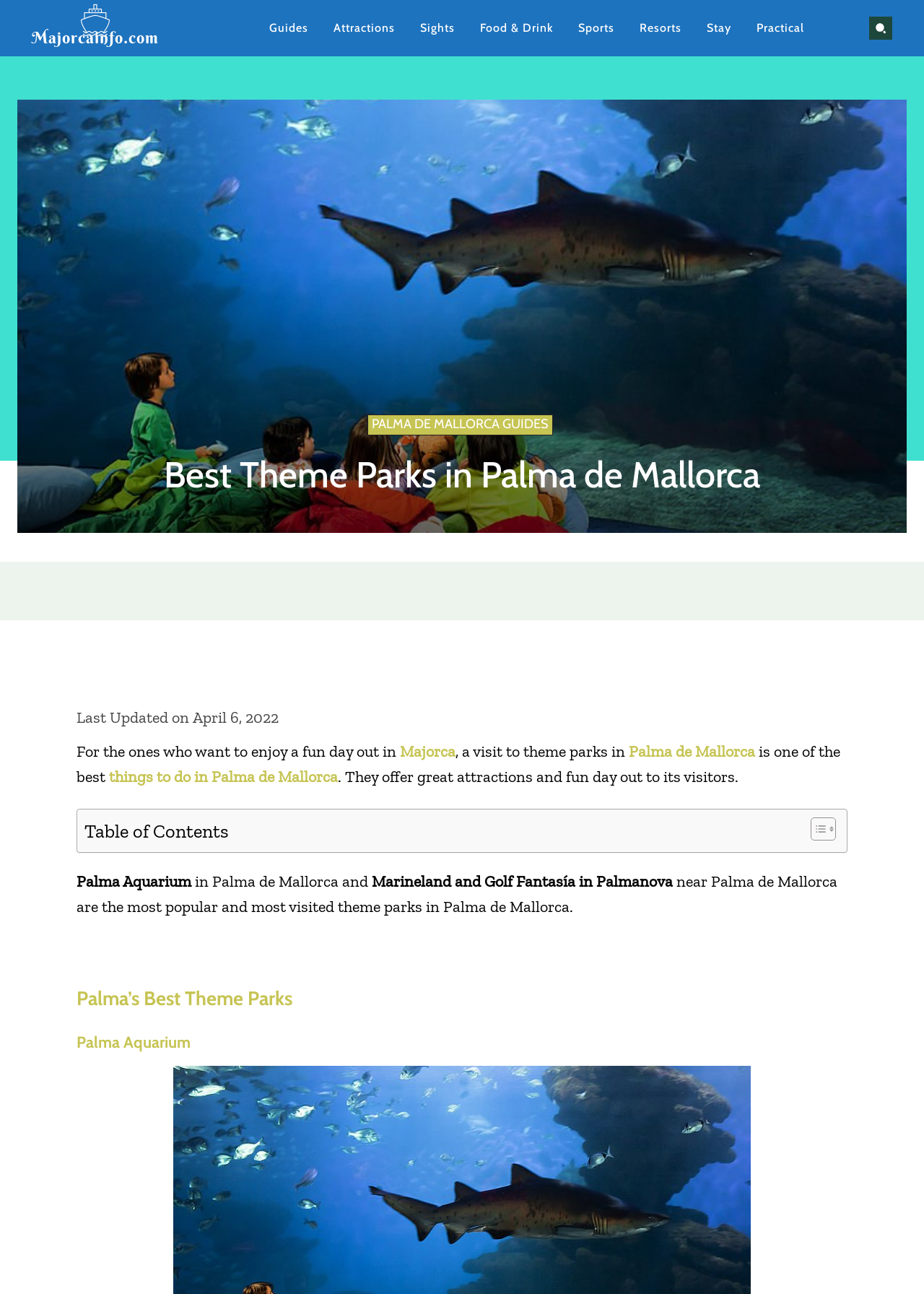Locate the bounding box coordinates of the area to click to fulfill this instruction: "Enter your email address". The bounding box should be presented as four float numbers between 0 and 1, in the order [left, top, right, bottom].

None